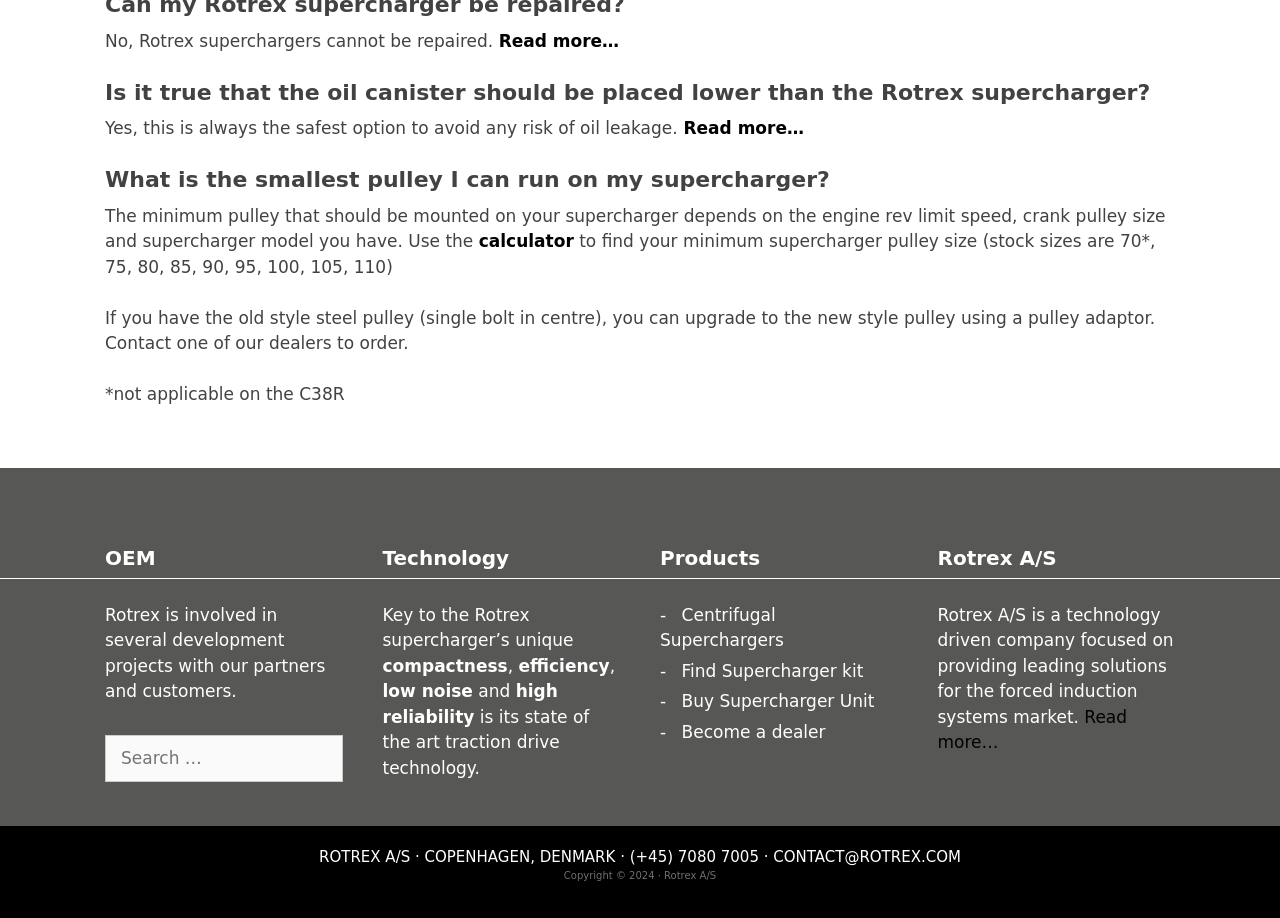What is the minimum pulley size dependent on?
Based on the image, provide a one-word or brief-phrase response.

Engine rev limit speed, crank pulley size, and supercharger model